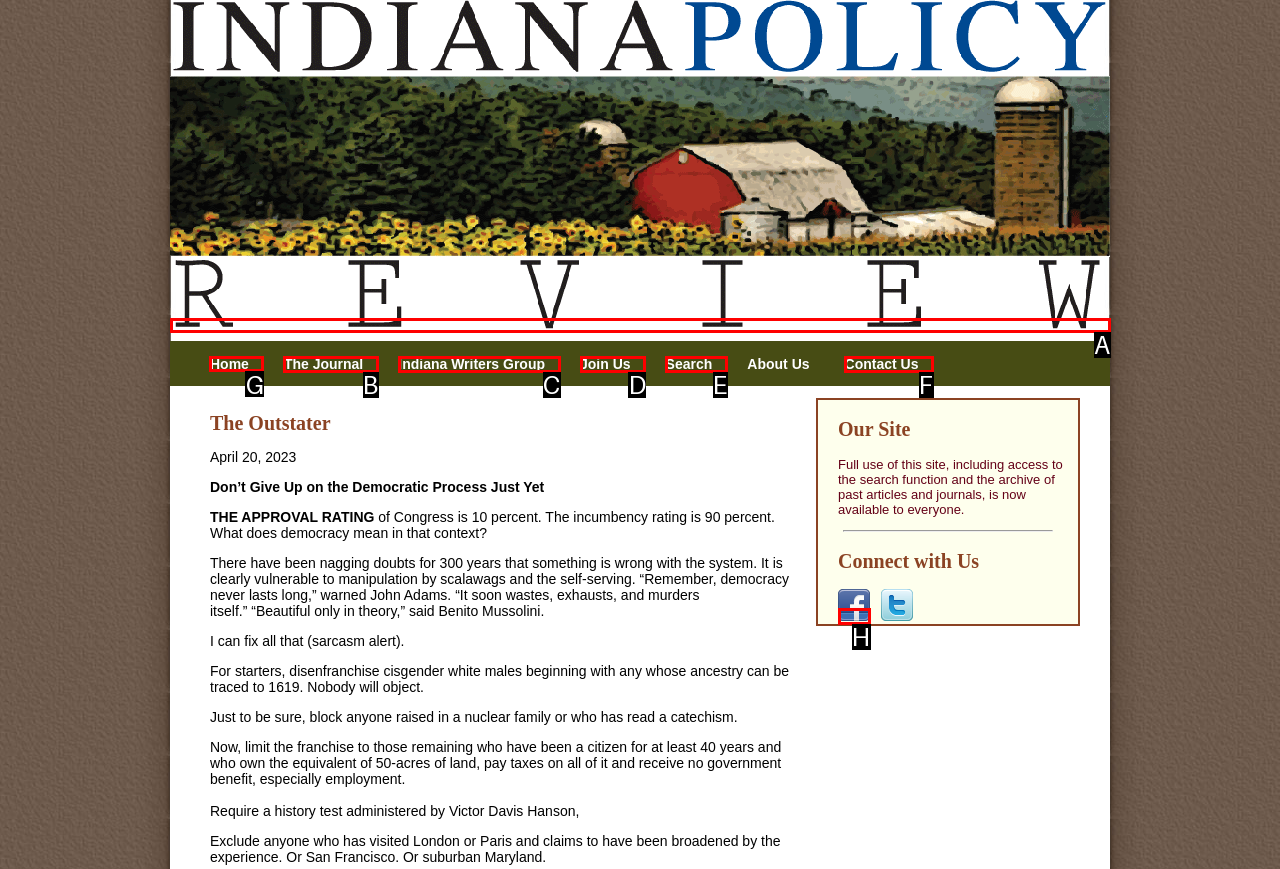Identify the HTML element to click to execute this task: Click the 'Home' link Respond with the letter corresponding to the proper option.

G